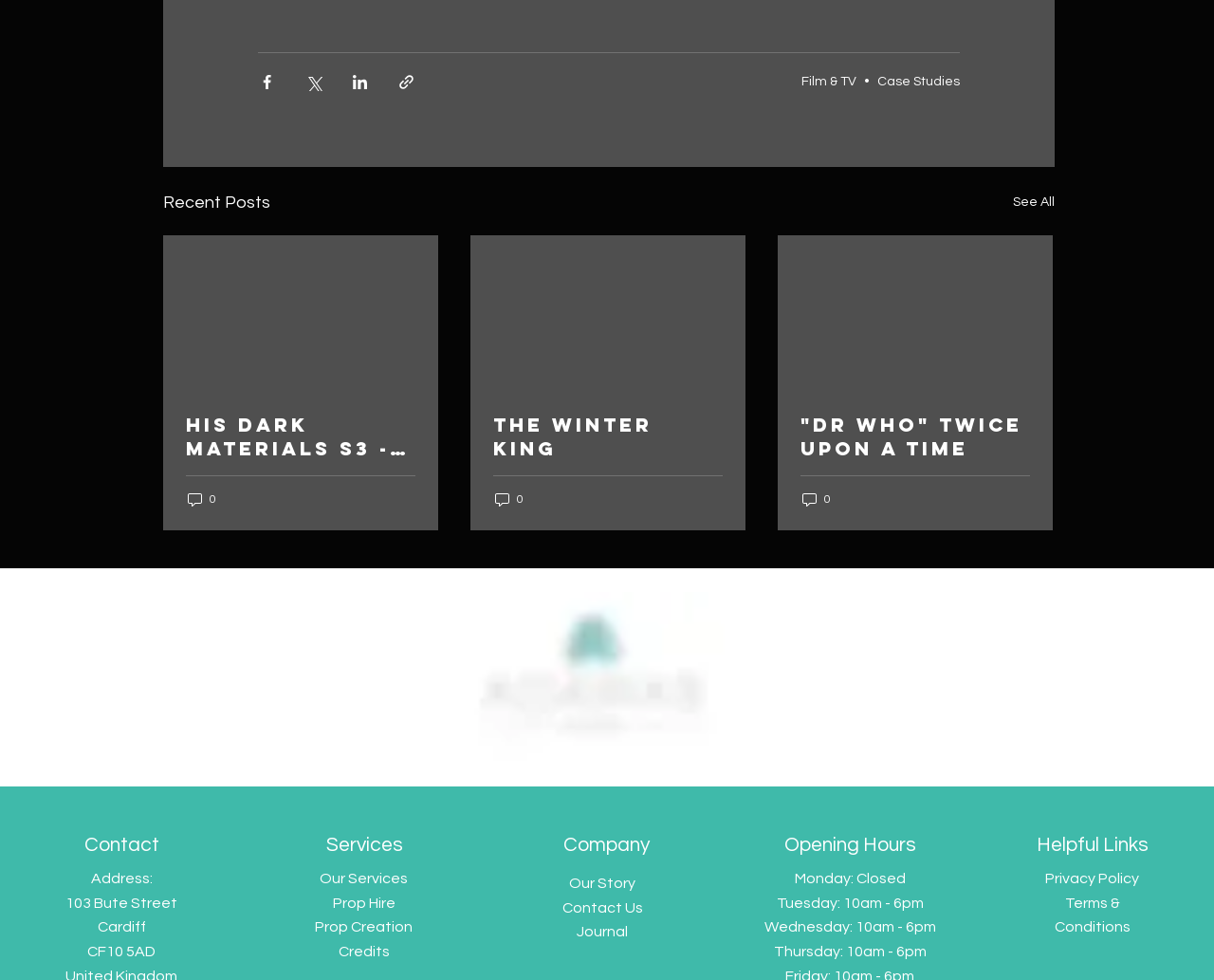What is the address of Adamas Studio Ltd?
Please give a detailed answer to the question using the information shown in the image.

I found the address of Adamas Studio Ltd at the bottom of the webpage, which is '103 Bute Street, Cardiff, CF10 5AD'. This address is listed under the 'Contact' section.